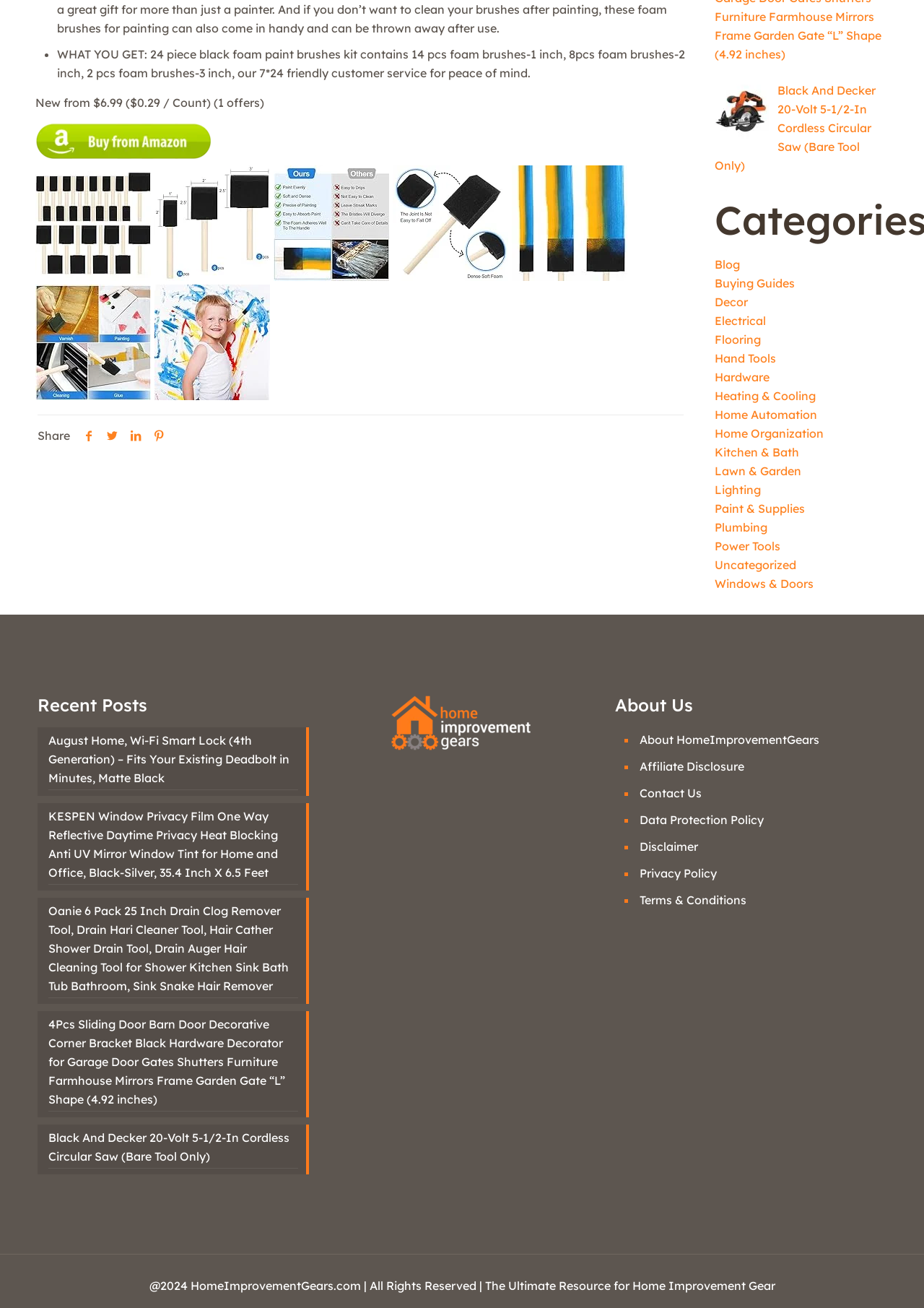Please indicate the bounding box coordinates for the clickable area to complete the following task: "Learn about us". The coordinates should be specified as four float numbers between 0 and 1, i.e., [left, top, right, bottom].

[0.666, 0.531, 0.959, 0.548]